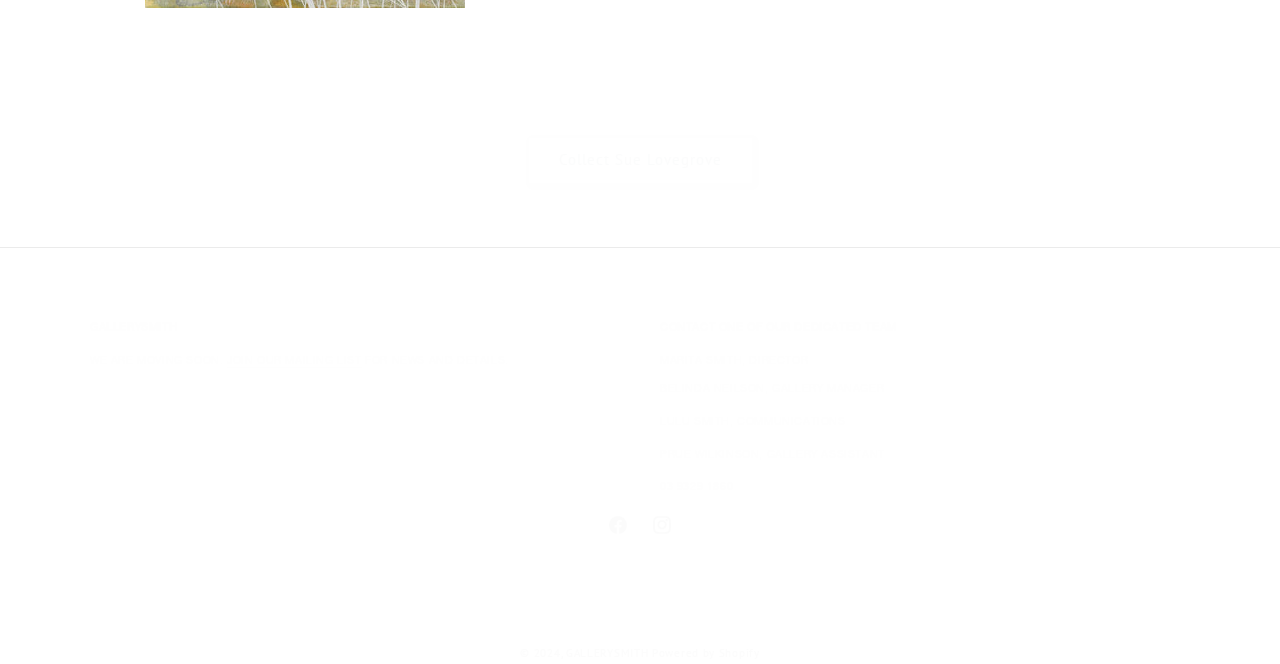What is the name of the gallery?
Based on the image, give a one-word or short phrase answer.

GALLERYSMITH